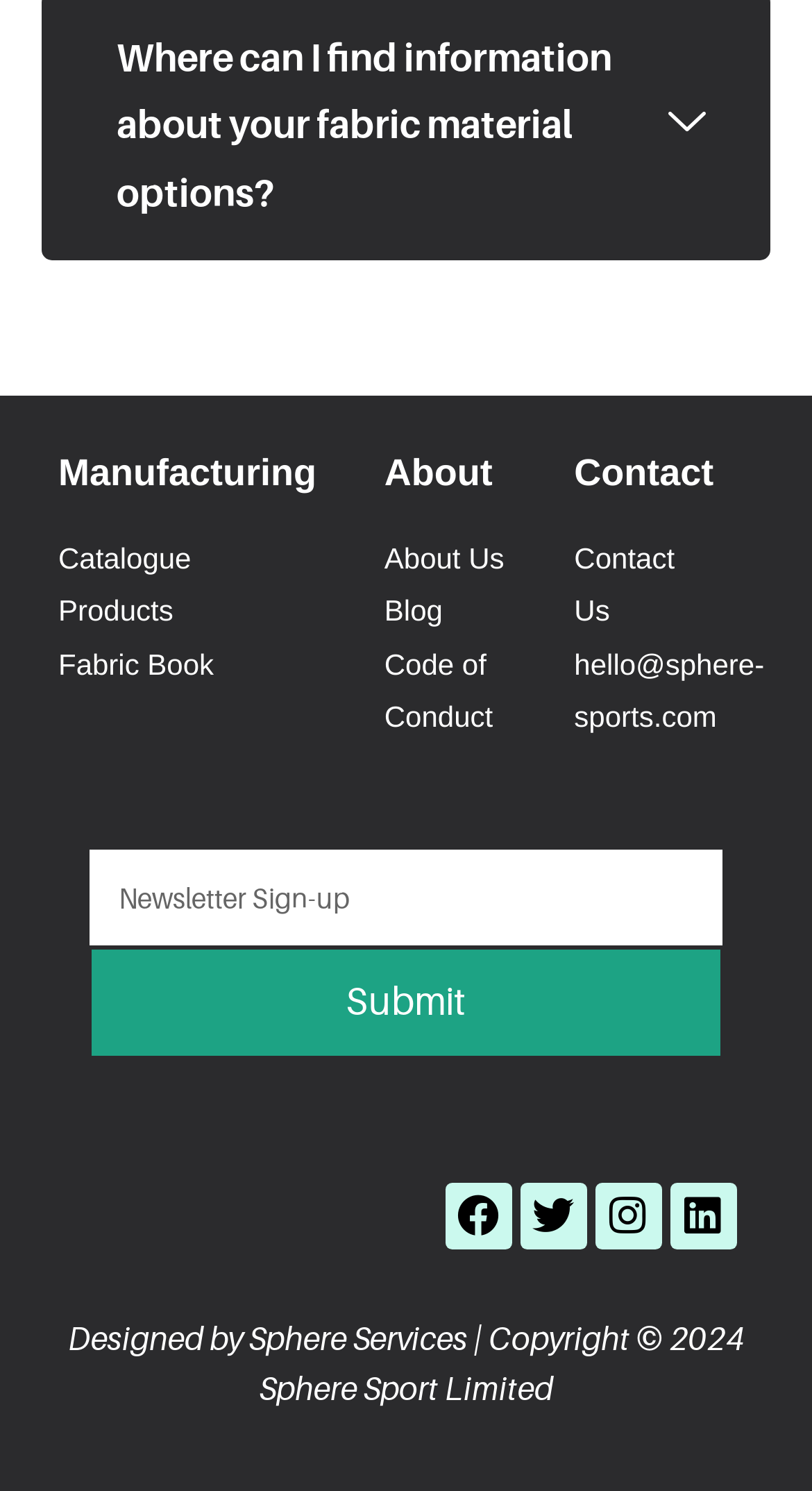Indicate the bounding box coordinates of the element that must be clicked to execute the instruction: "Click on Facebook". The coordinates should be given as four float numbers between 0 and 1, i.e., [left, top, right, bottom].

[0.547, 0.793, 0.629, 0.838]